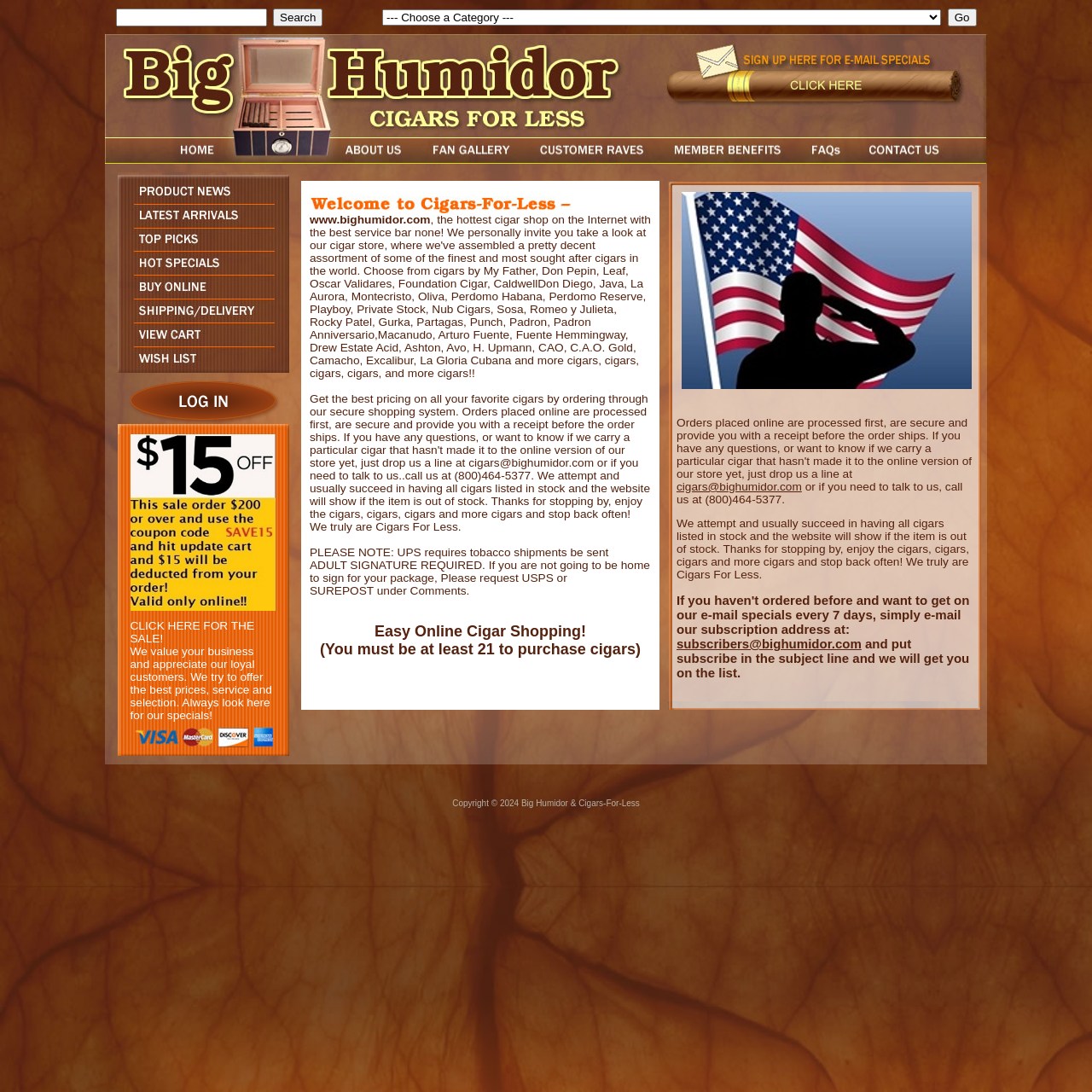Specify the bounding box coordinates of the area to click in order to follow the given instruction: "Contact us."

[0.784, 0.139, 0.904, 0.152]